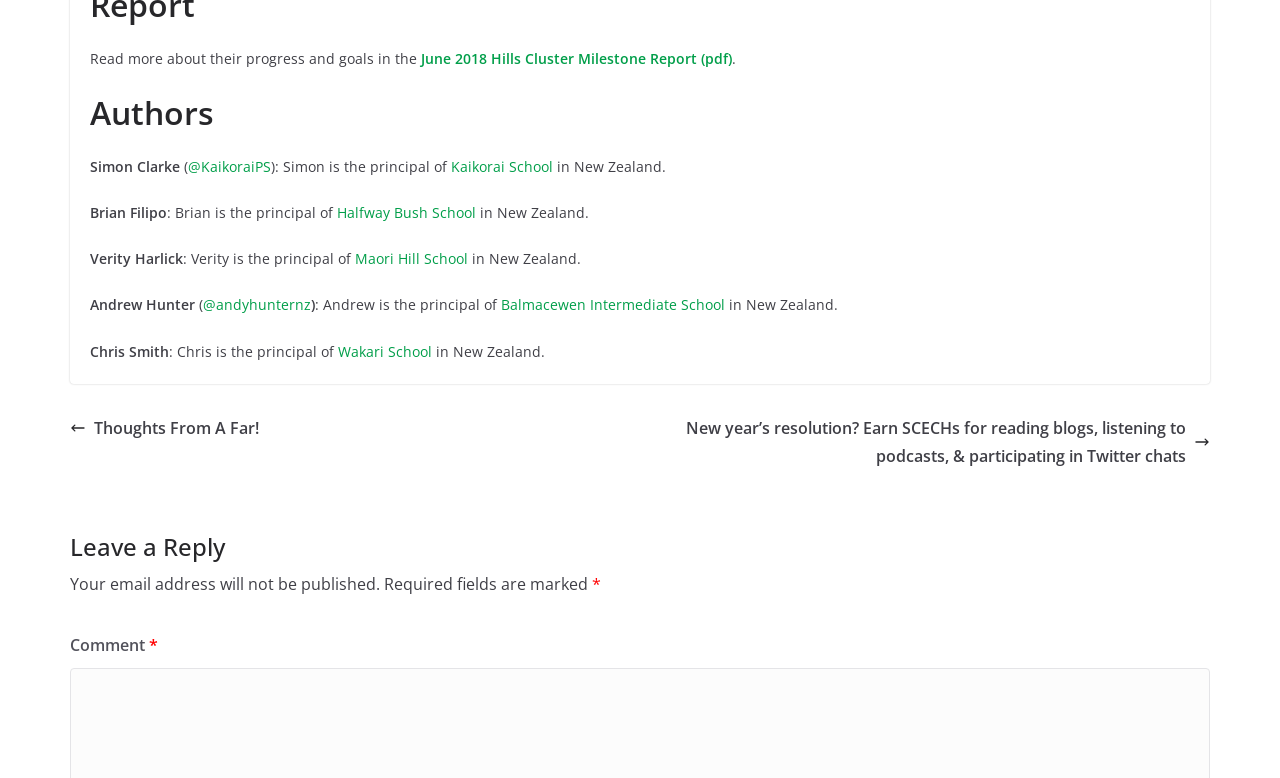Based on the element description Kaikorai School, identify the bounding box of the UI element in the given webpage screenshot. The coordinates should be in the format (top-left x, top-left y, bottom-right x, bottom-right y) and must be between 0 and 1.

[0.352, 0.201, 0.432, 0.226]